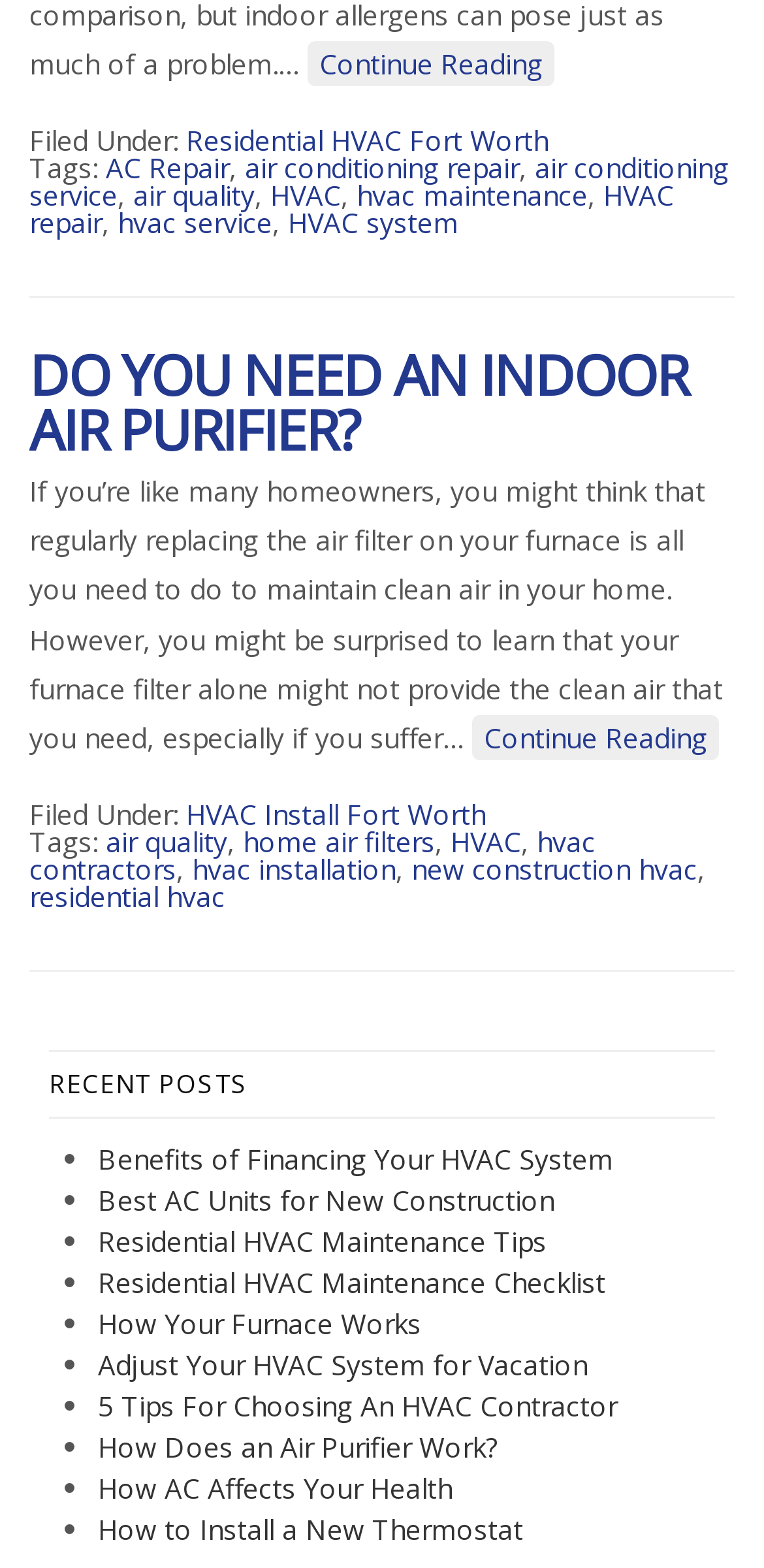Please answer the following question using a single word or phrase: 
What is the tag associated with the link 'HVAC Install Fort Worth'?

HVAC